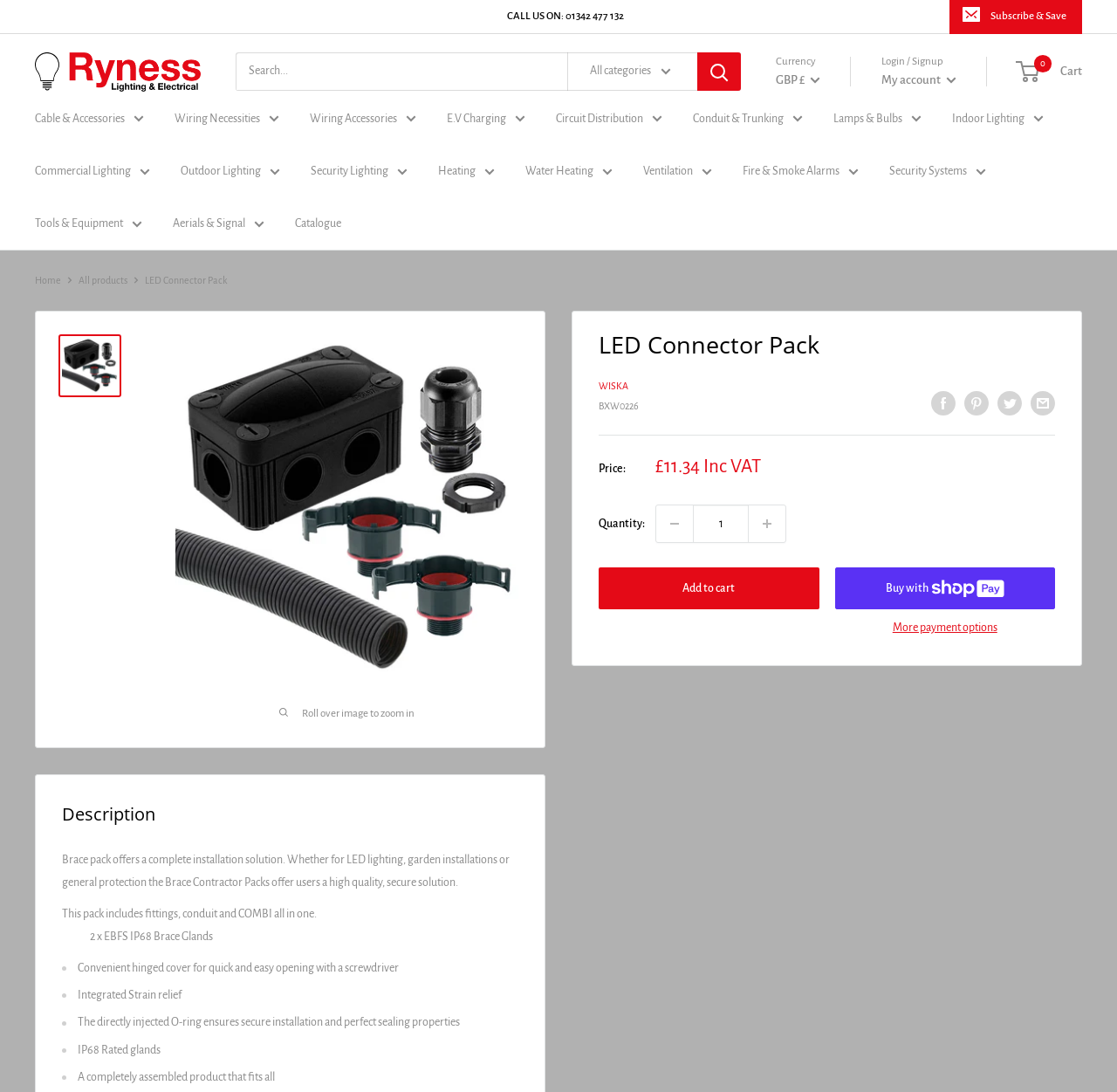Locate the heading on the webpage and return its text.

LED Connector Pack